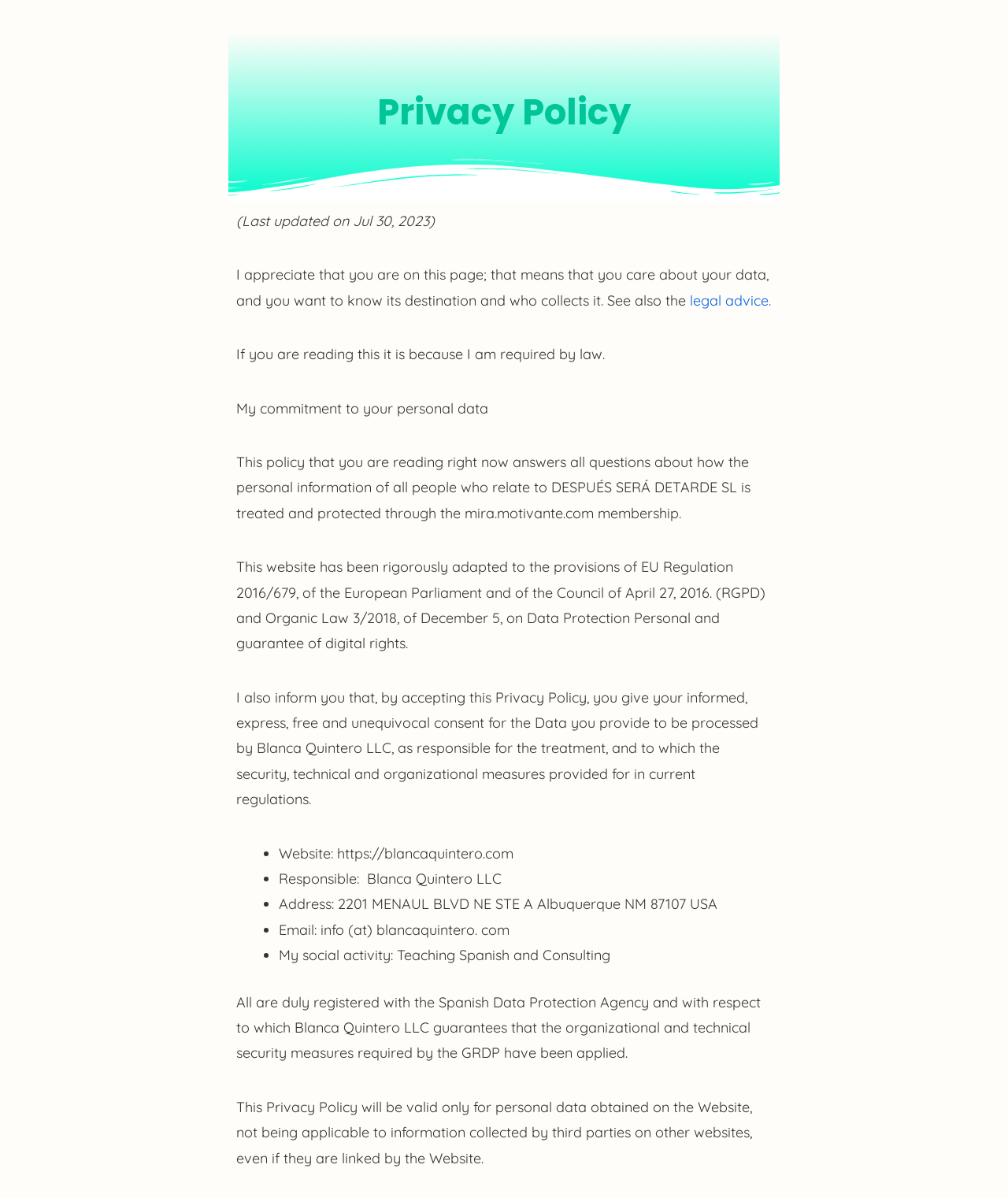What is the social activity of the responsible entity?
Could you please answer the question thoroughly and with as much detail as possible?

According to the text, 'My social activity: Teaching Spanish and Consulting' which indicates that the social activity of the responsible entity, Blanca Quintero LLC, is teaching Spanish and consulting.